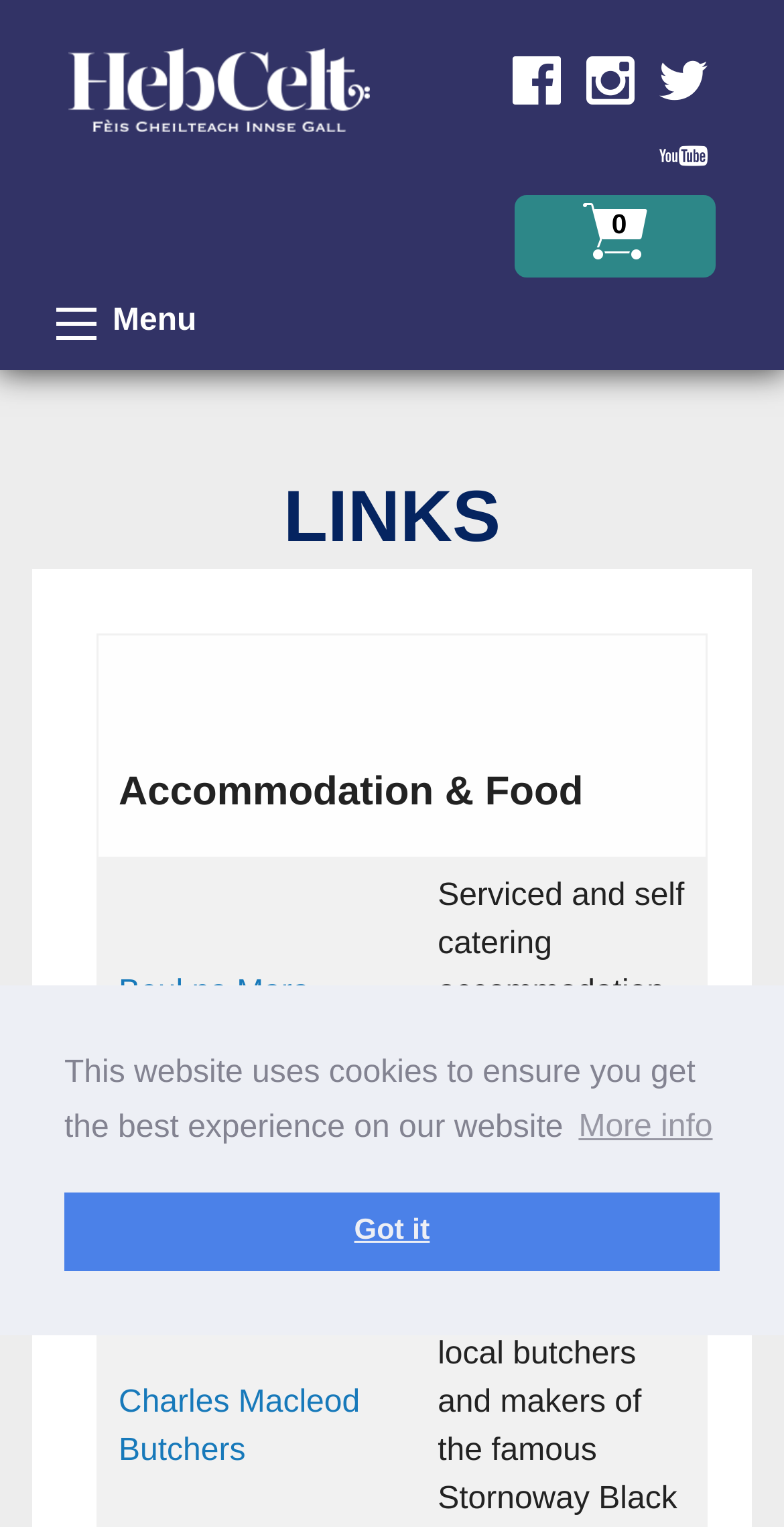Pinpoint the bounding box coordinates of the element that must be clicked to accomplish the following instruction: "Visit Beul na Mara". The coordinates should be in the format of four float numbers between 0 and 1, i.e., [left, top, right, bottom].

[0.151, 0.638, 0.395, 0.661]